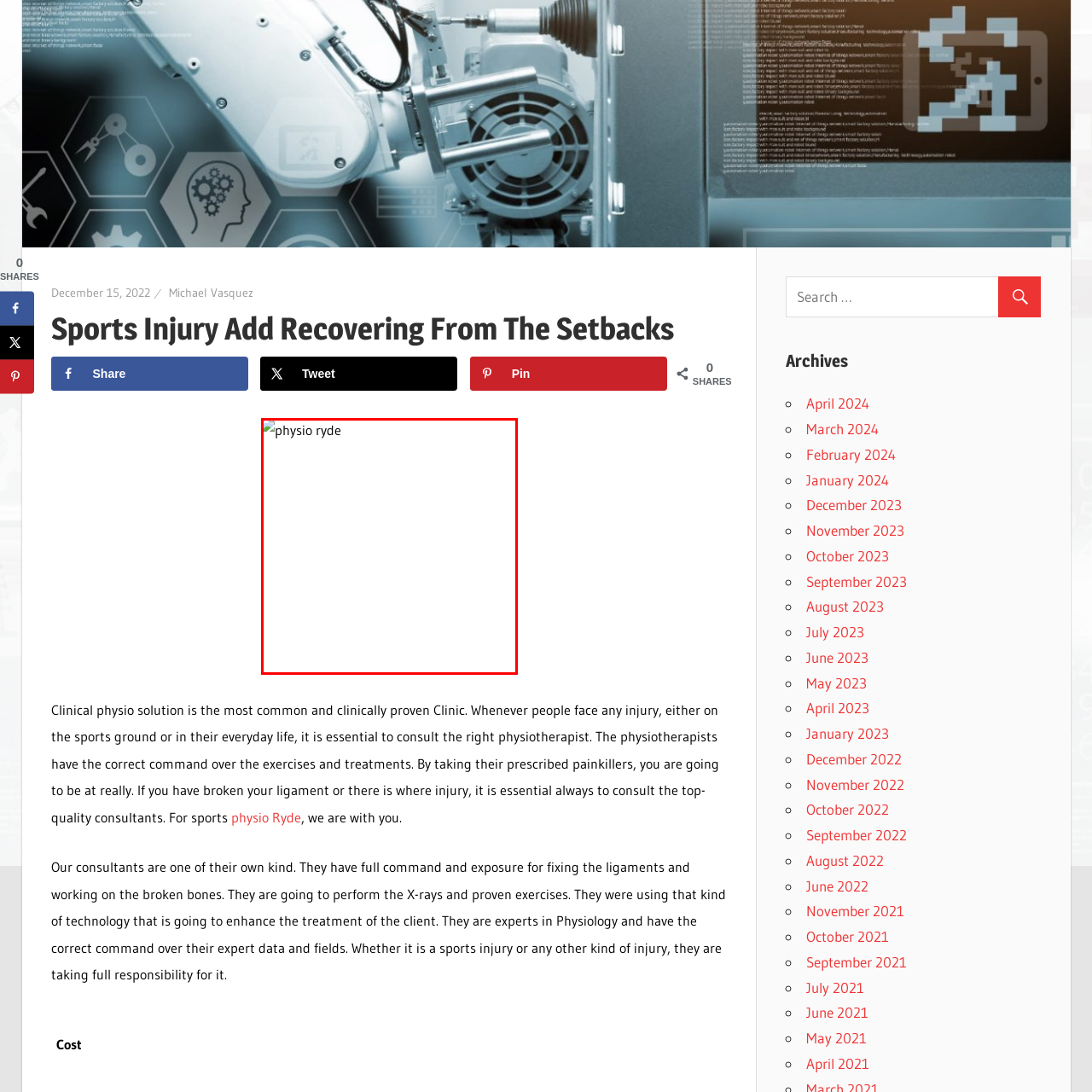What is the focus of the webpage?
Study the area inside the red bounding box in the image and answer the question in detail.

The webpage features a logo of a physiotherapy clinic and accompanying text discussing the importance of consulting skilled physiotherapists for injury management, indicating that the focus of the webpage is on sports injury recovery and physiotherapy solutions.